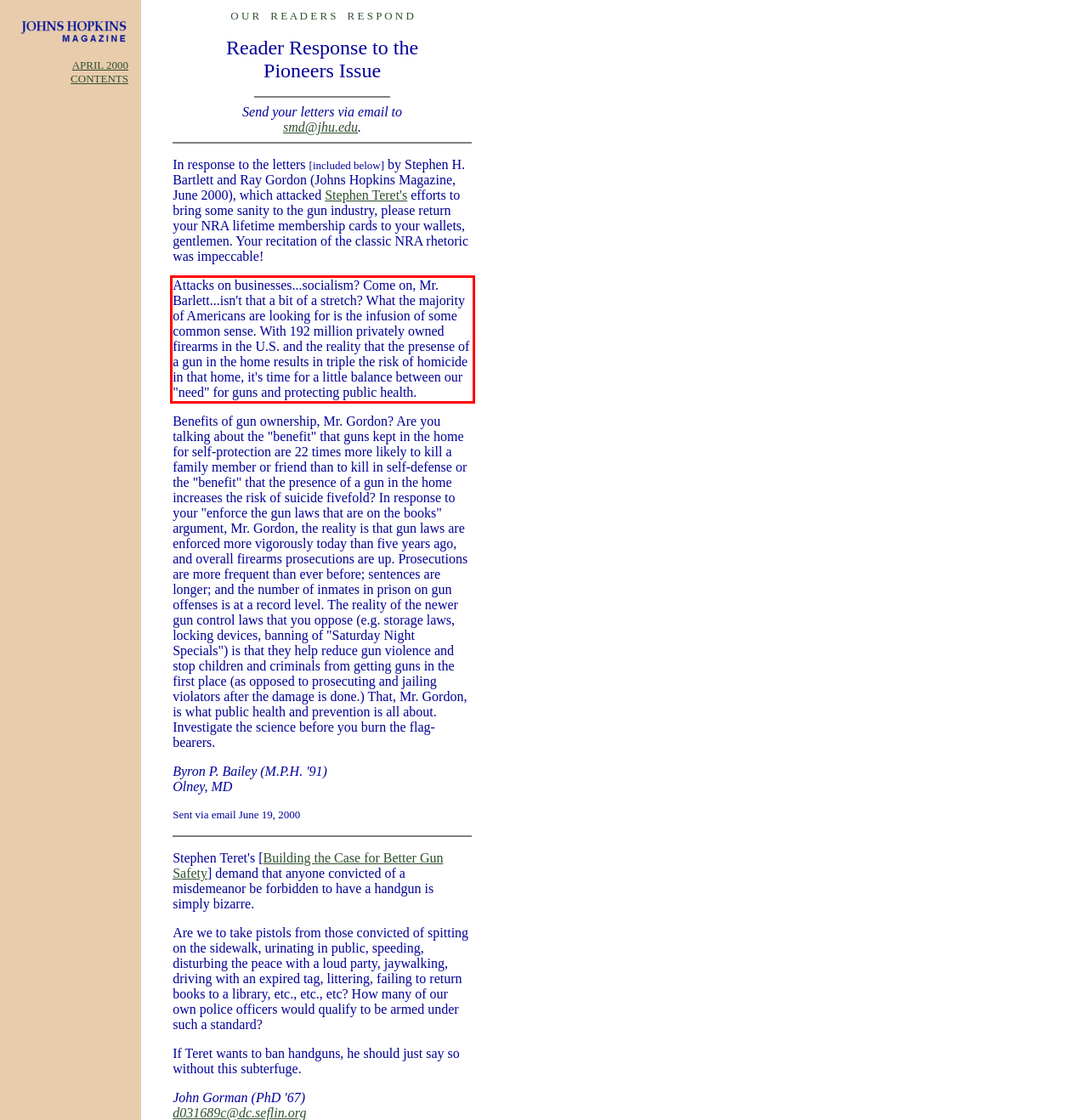Using the provided screenshot of a webpage, recognize the text inside the red rectangle bounding box by performing OCR.

Attacks on businesses...socialism? Come on, Mr. Barlett...isn't that a bit of a stretch? What the majority of Americans are looking for is the infusion of some common sense. With 192 million privately owned firearms in the U.S. and the reality that the presense of a gun in the home results in triple the risk of homicide in that home, it's time for a little balance between our "need" for guns and protecting public health.